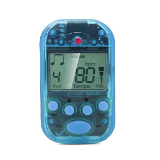Generate an elaborate caption that includes all aspects of the image.

The image showcases a digital metronome and pitch generator, specifically the Intelli IMT-1000 model. Encased in a transparent blue housing, the device features a clear LCD display that indicates various settings such as the current beat, tempo, and volume level. Below the display are several buttons, including controls for setting the tempo and adjusting the volume, making it user-friendly for musicians. This portable device is ideal for musicians playing instruments like piano, guitar, or violin, helping them maintain accurate timing and pitch while practicing.